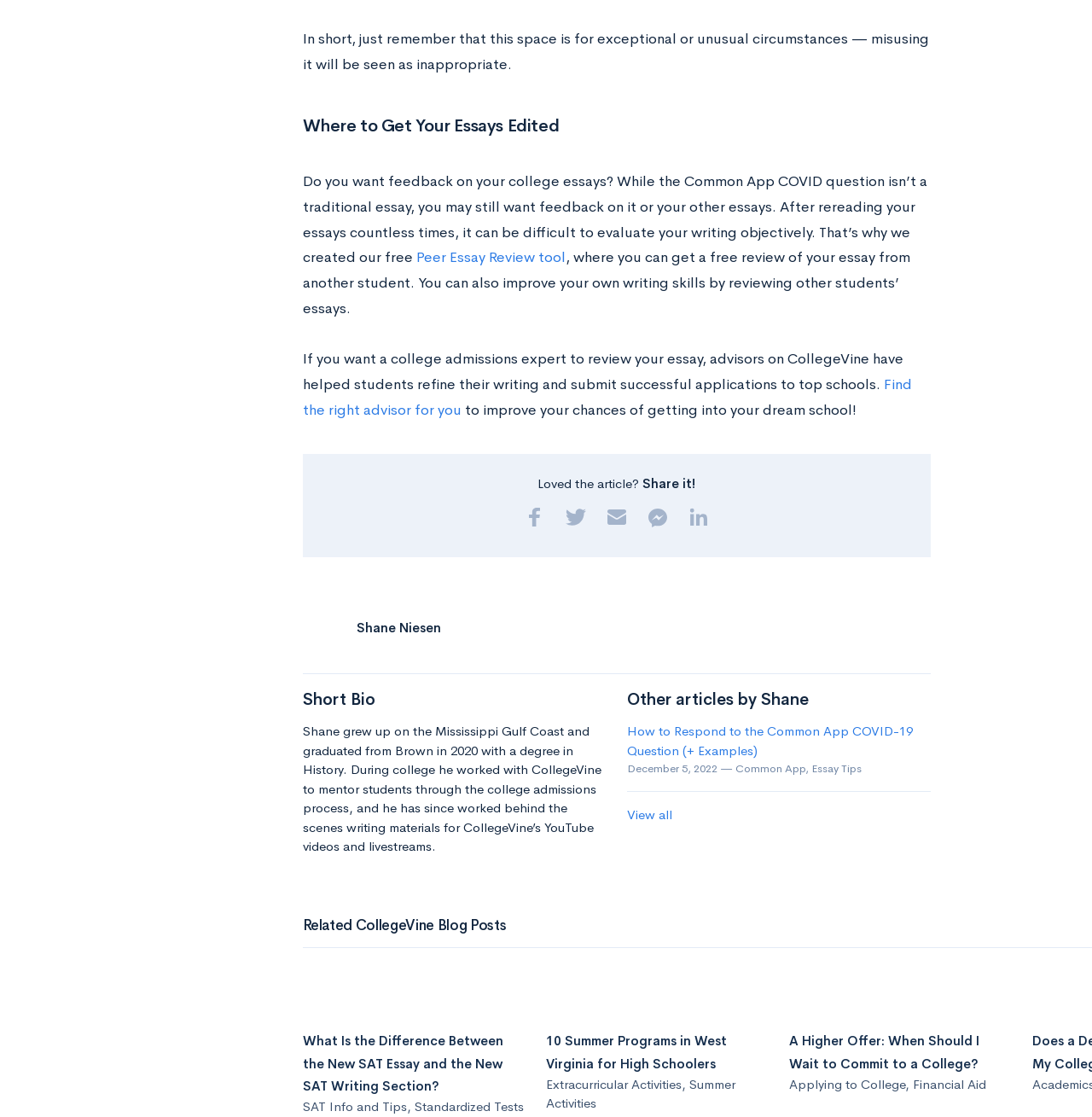Show the bounding box coordinates of the element that should be clicked to complete the task: "Find the right advisor for you".

[0.277, 0.336, 0.835, 0.375]